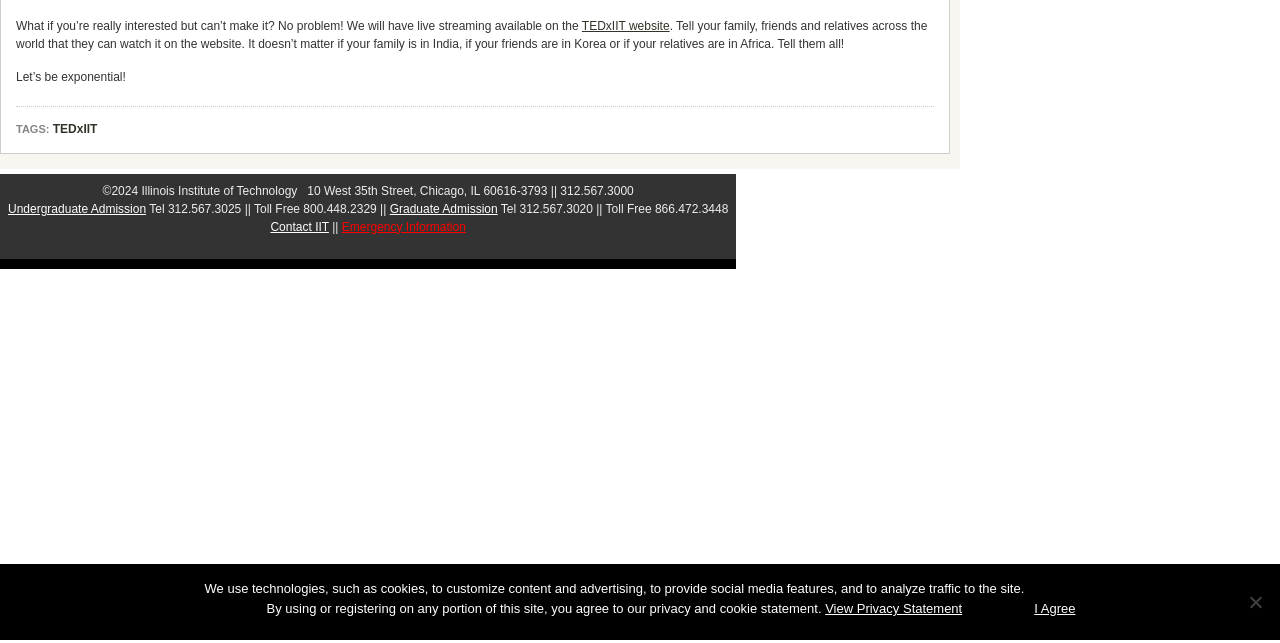Given the element description: "View Privacy Statement", predict the bounding box coordinates of the UI element it refers to, using four float numbers between 0 and 1, i.e., [left, top, right, bottom].

[0.645, 0.935, 0.752, 0.958]